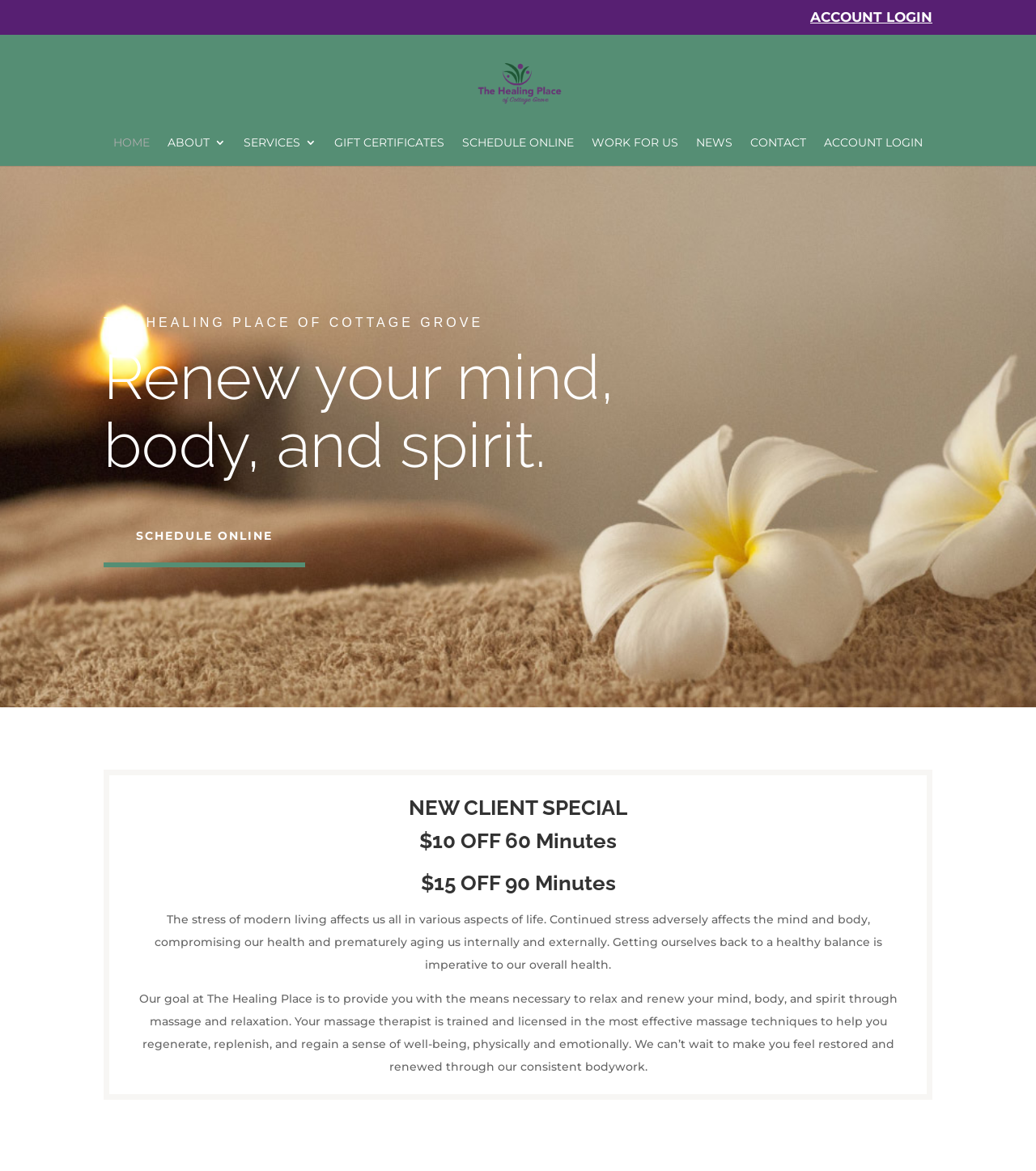Give a detailed account of the webpage.

The webpage is the homepage of "The Healing Place Cottage Grove", a massage and relaxation center. At the top right corner, there is a link to "ACCOUNT LOGIN". Below it, there is a logo of "The Healing Place Cottage Grove" with a link to the homepage. 

On the top left side, there are seven navigation links: "HOME", "ABOUT 3", "SERVICES 3", "GIFT CERTIFICATES", "SCHEDULE ONLINE", "WORK FOR US", and "NEWS", followed by "CONTACT" and another "ACCOUNT LOGIN" link. 

Below the navigation links, there is a large heading that reads "THE HEALING PLACE OF COTTAGE GROVE" with a subtitle "Renew your mind, body, and spirit." To the right of the heading, there is a call-to-action link "SCHEDULE ONLINE $" with a dollar sign. 

Further down, there are two promotional headings: "NEW CLIENT SPECIAL $10 OFF 60 Minutes" and "$15 OFF 90 Minutes". 

The main content of the page is a paragraph of text that explains the importance of managing stress and finding balance in life. It is followed by another paragraph that describes the goal of "The Healing Place" and the benefits of their massage and relaxation services.